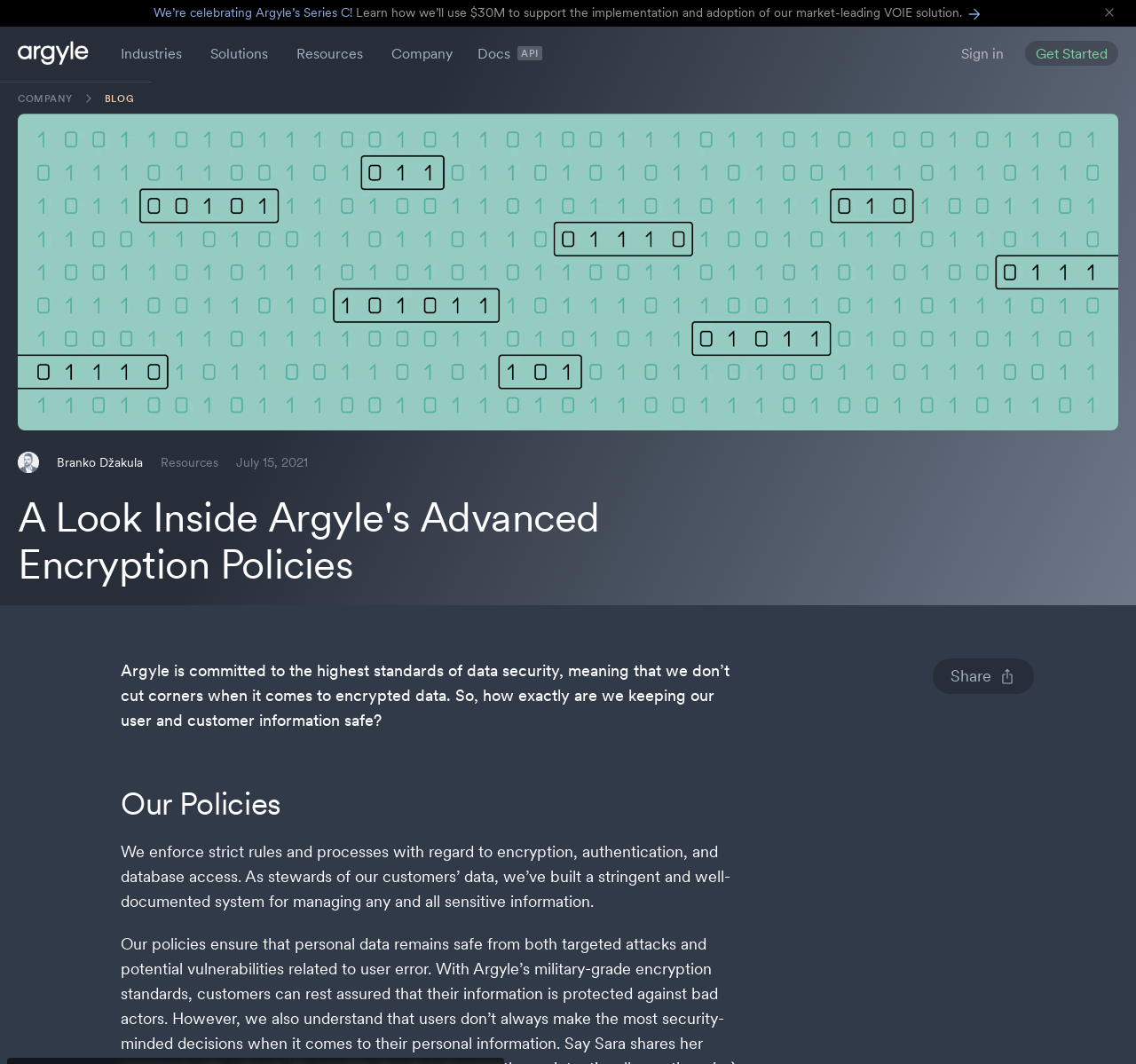Determine the webpage's heading and output its text content.

A Look Inside Argyle's Advanced Encryption Policies